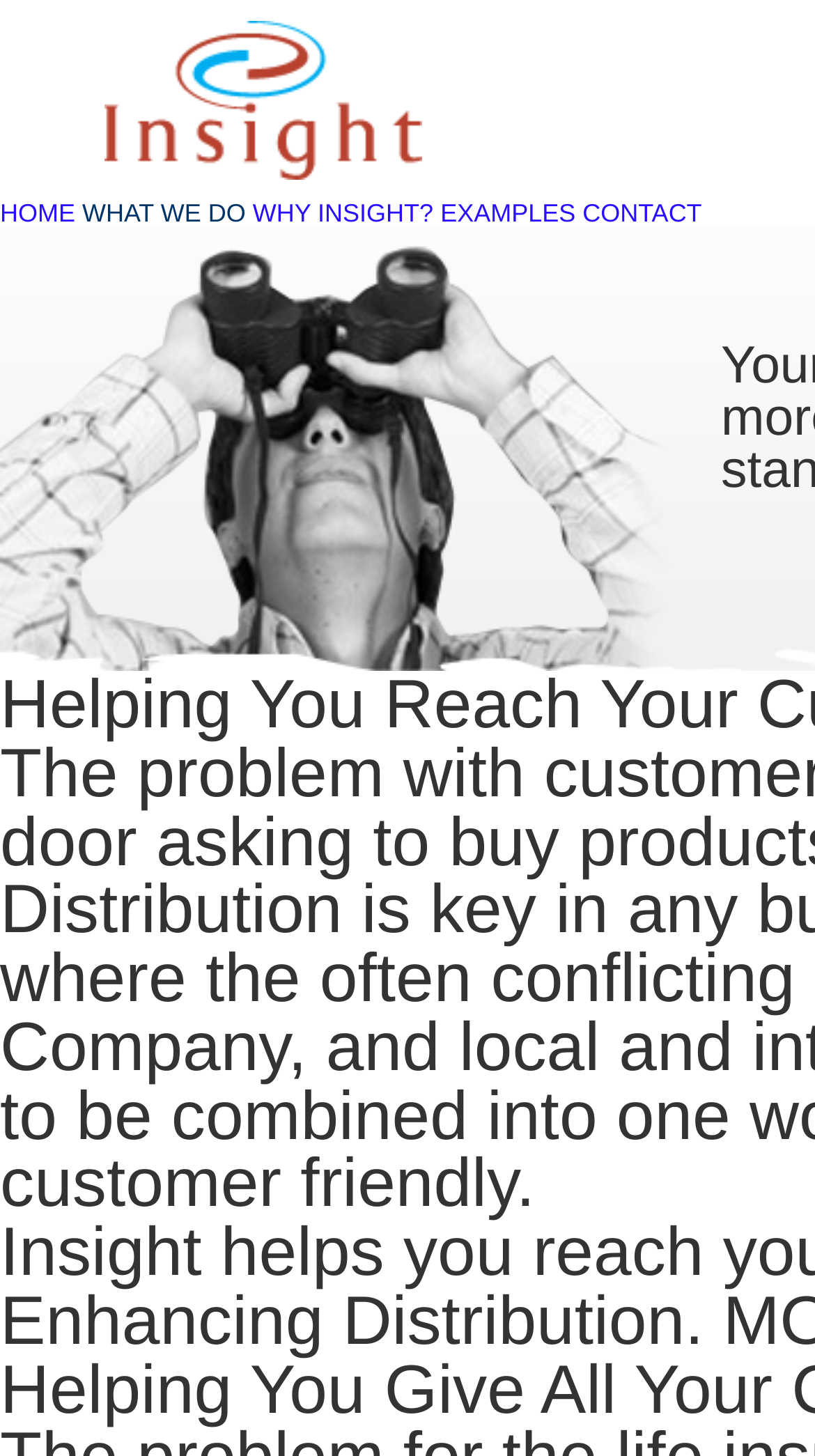What is the rightmost link on the navigation bar?
Please answer the question with a detailed and comprehensive explanation.

I analyzed the bounding box coordinates of each link and found that the 'CONTACT' link has the largest right coordinate of 0.861, indicating that it is the rightmost link on the navigation bar.